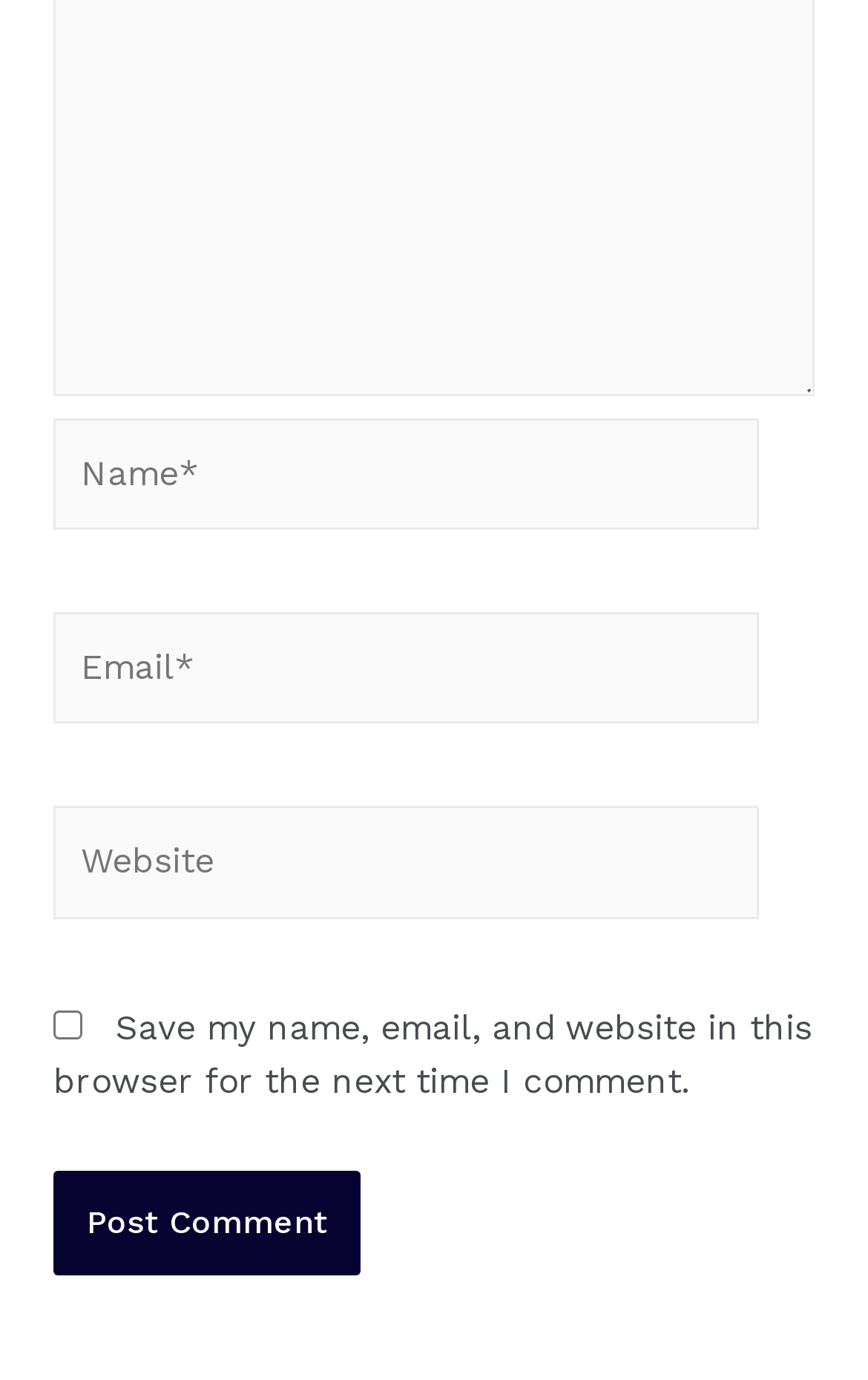Please reply to the following question using a single word or phrase: 
How many text fields are there?

3